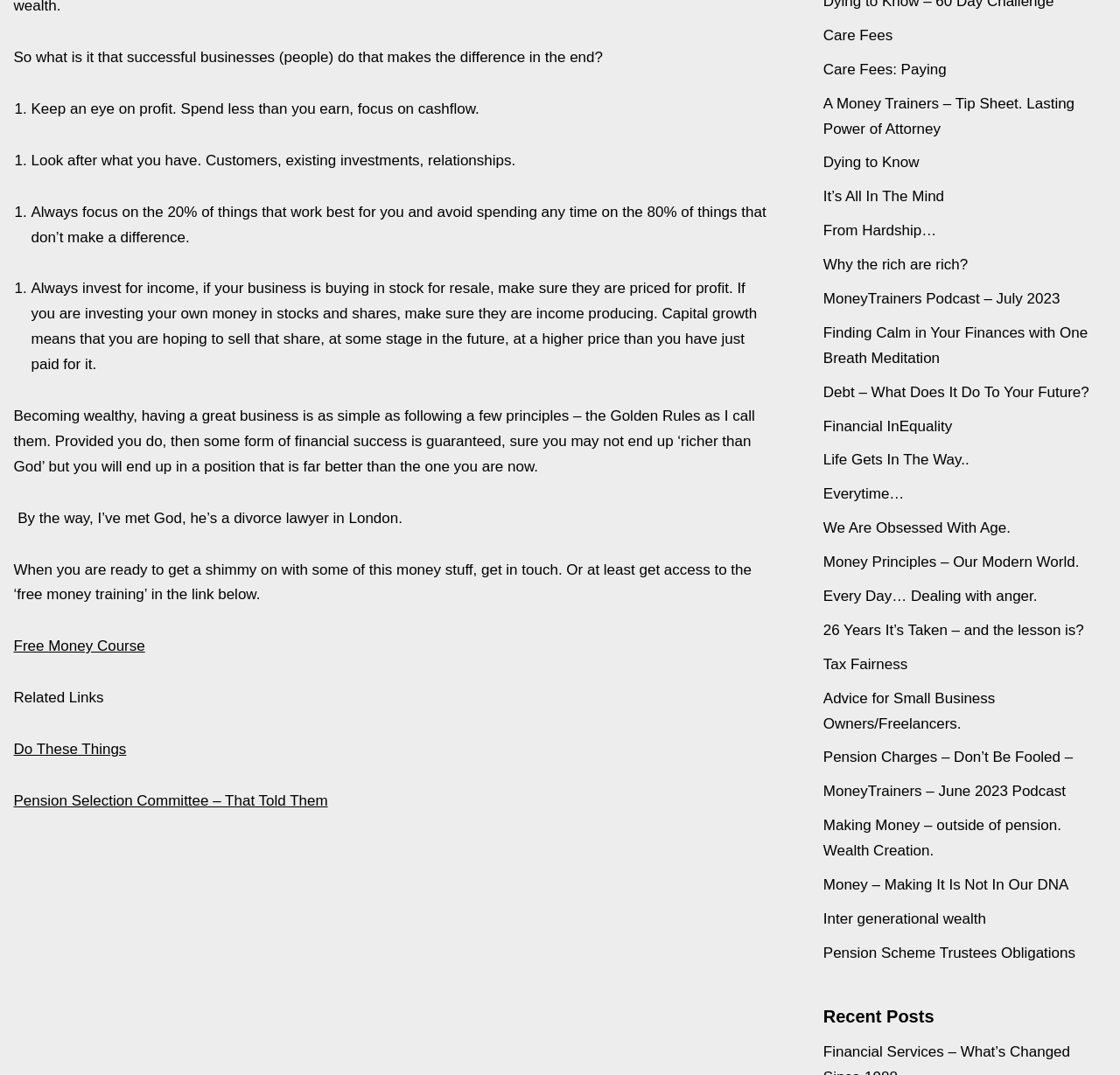Find the bounding box coordinates for the element that must be clicked to complete the instruction: "Click on 'Free Money Course'". The coordinates should be four float numbers between 0 and 1, indicated as [left, top, right, bottom].

[0.012, 0.593, 0.129, 0.609]